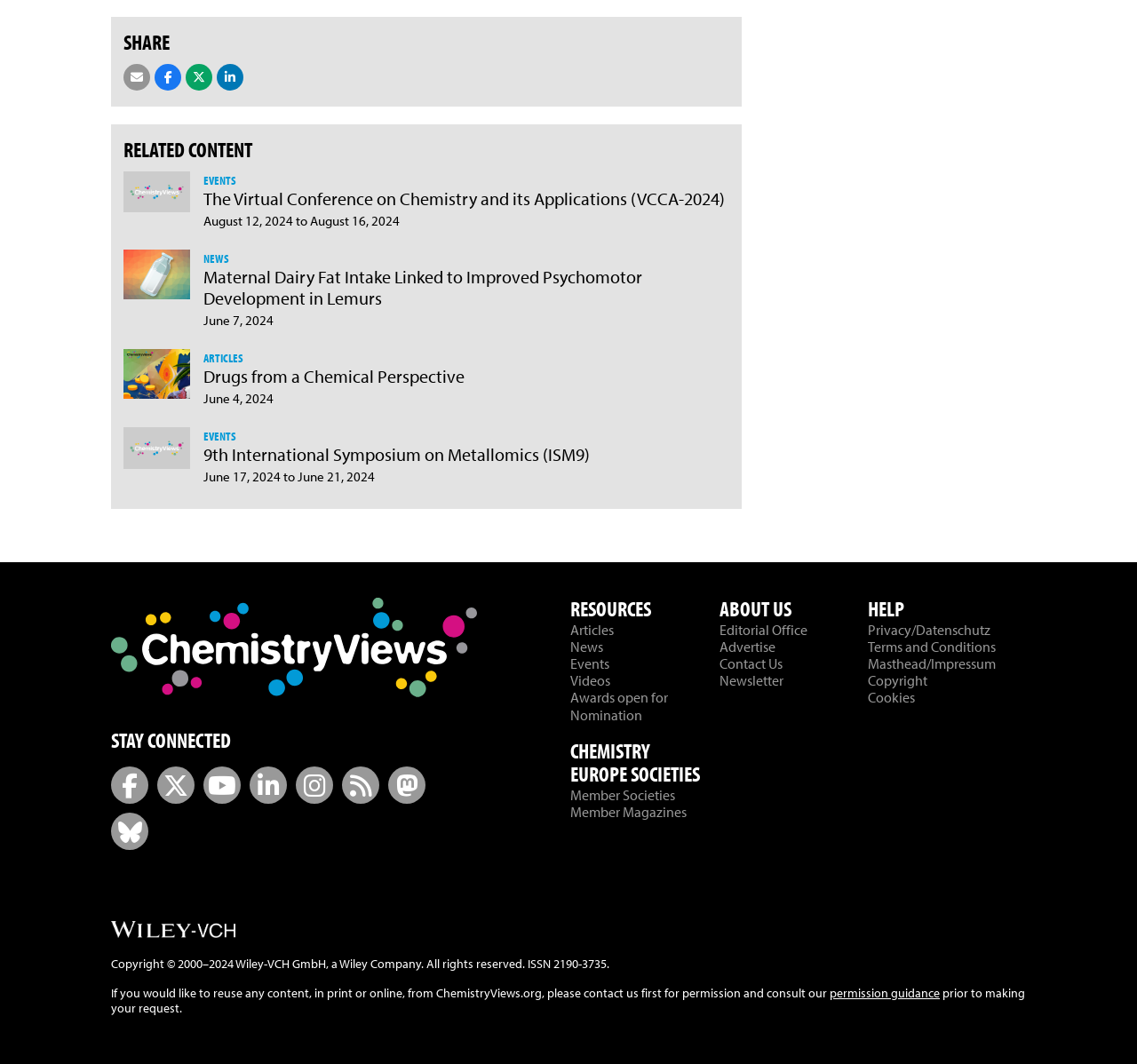Please provide the bounding box coordinates for the UI element as described: "parent_node: STAY CONNECTED". The coordinates must be four floats between 0 and 1, represented as [left, top, right, bottom].

[0.098, 0.662, 0.42, 0.679]